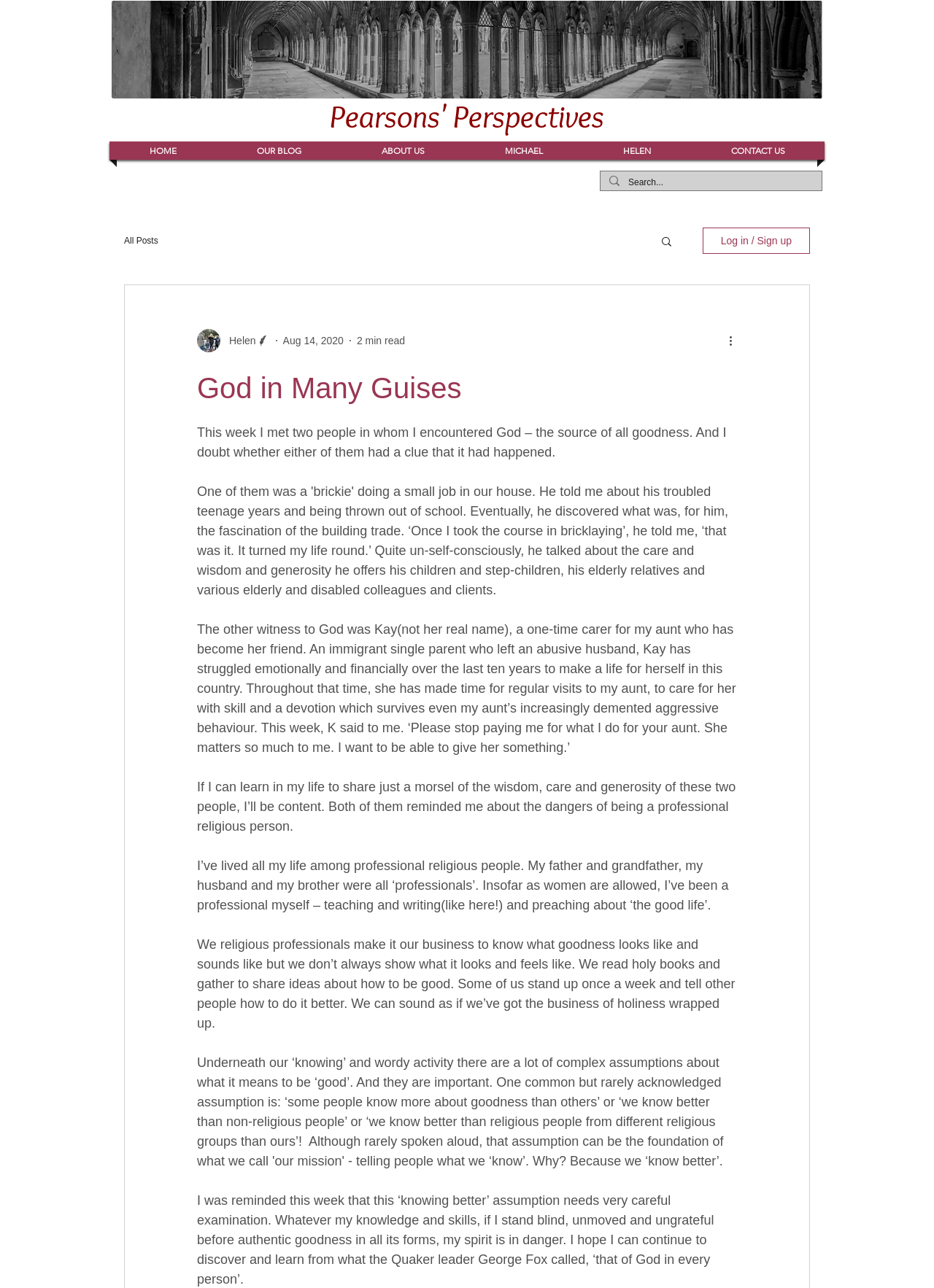Using the information in the image, give a detailed answer to the following question: What is the date of the blog post?

I determined the date of the blog post by looking at the generic element with the text 'Aug 14, 2020' which is located near the top of the blog post, along with the author's name and other metadata.